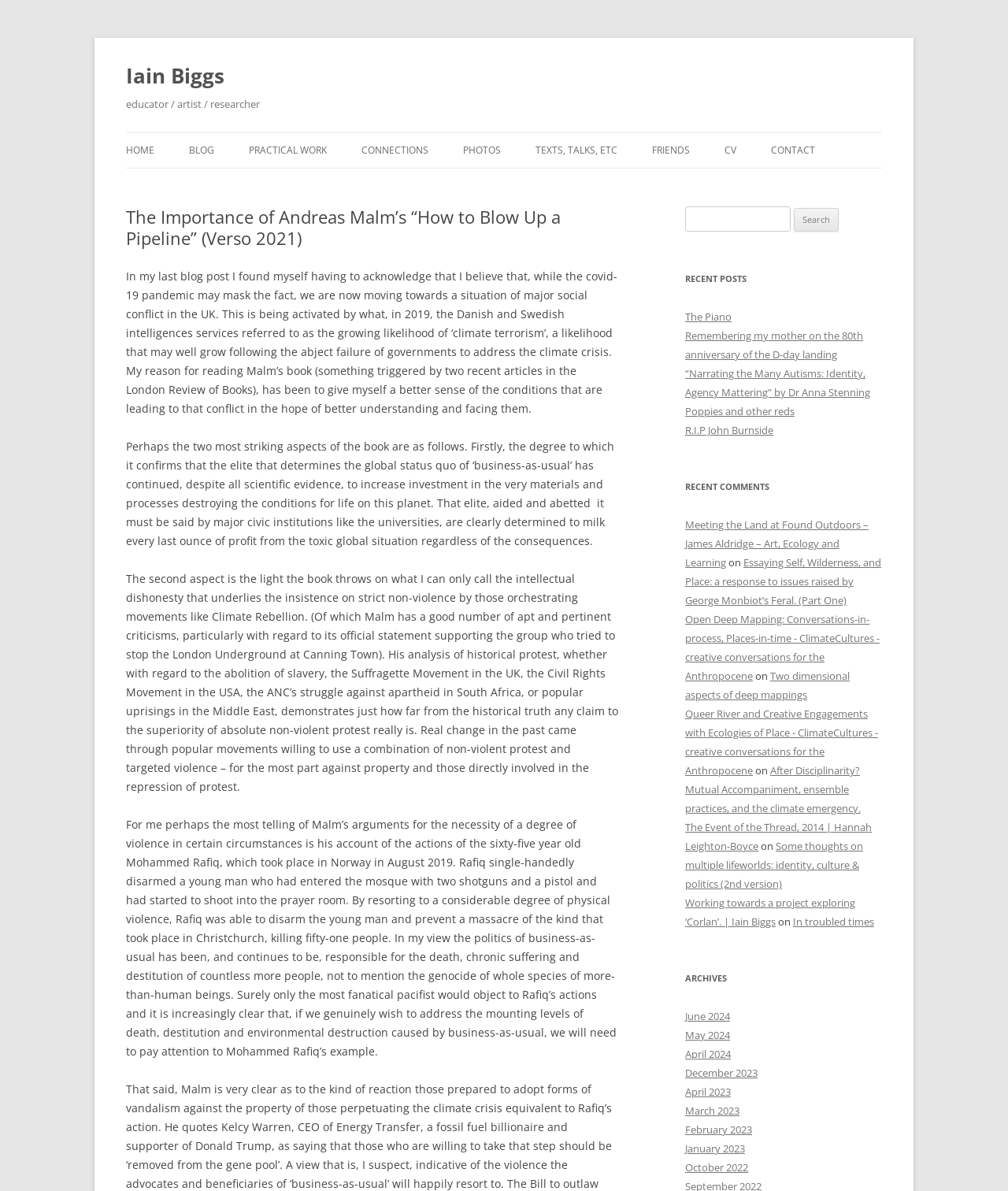Please locate the clickable area by providing the bounding box coordinates to follow this instruction: "Read the recent post 'The Piano'".

[0.68, 0.26, 0.726, 0.272]